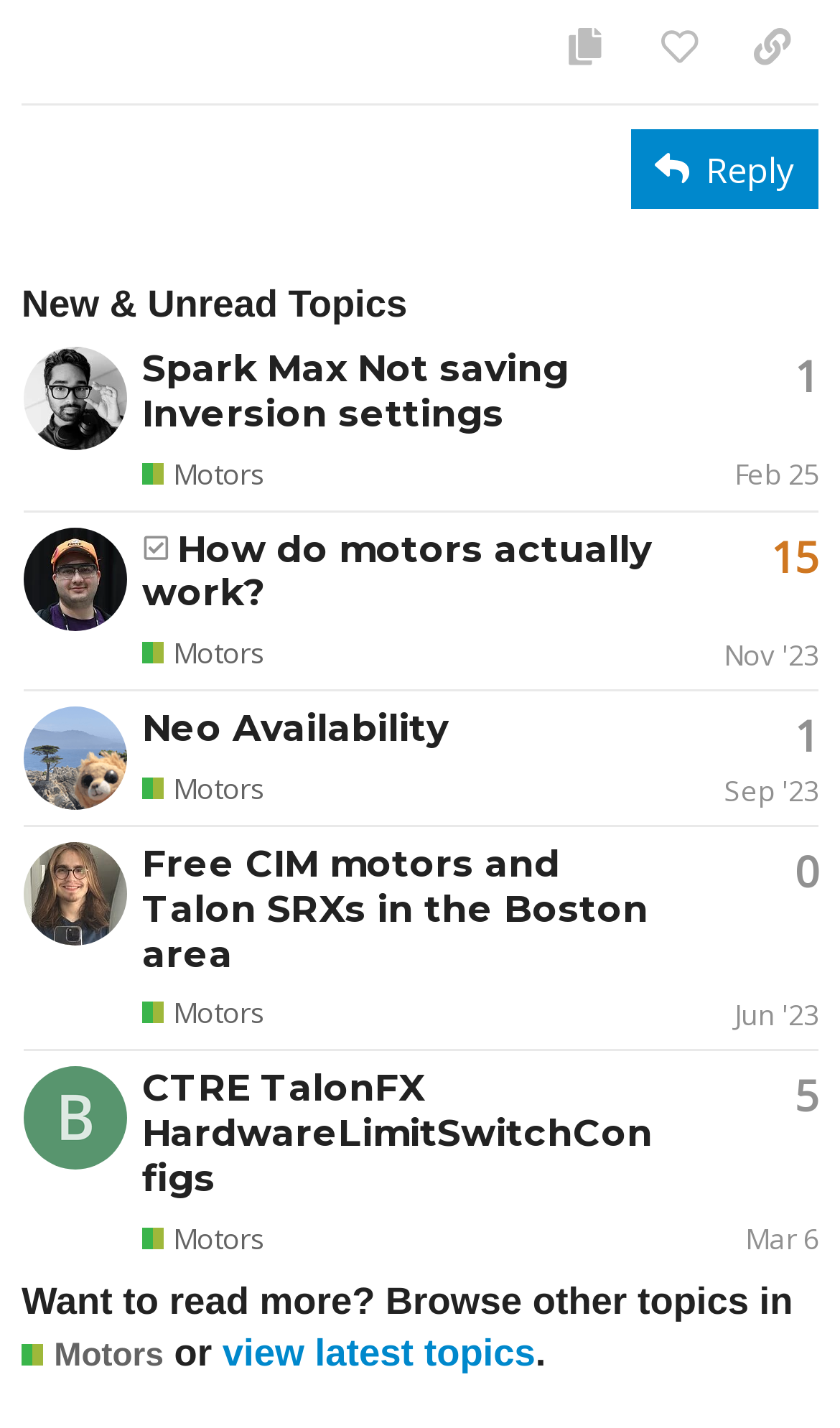From the element description: "CTRE TalonFX HardwareLimitSwitchConfigs", extract the bounding box coordinates of the UI element. The coordinates should be expressed as four float numbers between 0 and 1, in the order [left, top, right, bottom].

[0.169, 0.746, 0.777, 0.84]